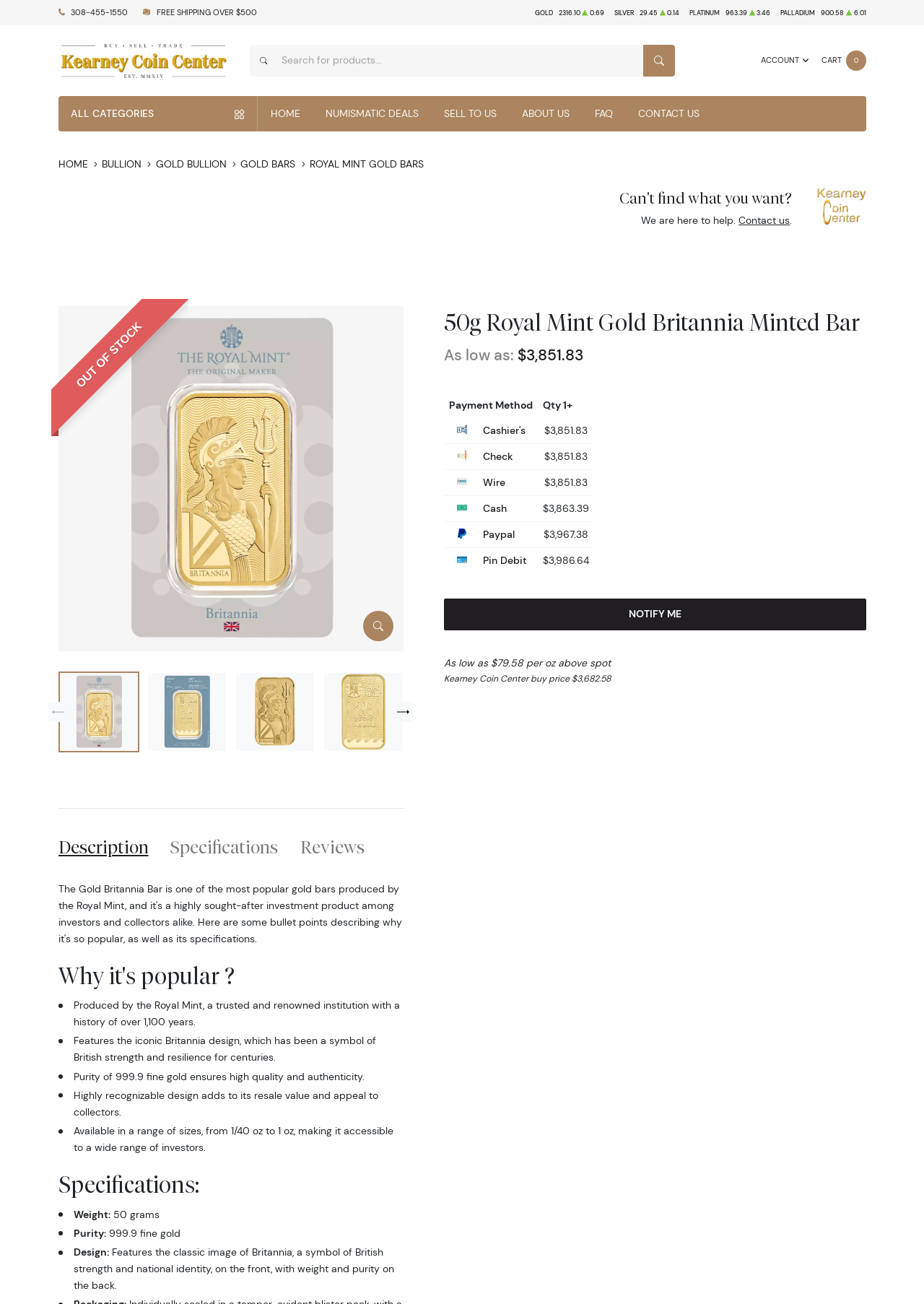Generate a detailed explanation of the webpage's features and information.

This webpage is about a gold bar product from the Royal Mint, specifically the 50g Royal Mint Gold Britannia Minted Bar. At the top of the page, there is a logo of Kearney Coin Center, a search bar, and buttons for account and cart. Below that, there are links to different categories, including home, numismatic deals, sell to us, about us, and FAQ.

On the left side of the page, there is a menu with links to different types of bullion, including gold, silver, platinum, and palladium. Below that, there is a section with a heading "Can't find what you want?" and a link to contact us.

The main content of the page is about the 50g Royal Mint Gold Britannia Minted Bar. There is a heading with the product name, and below that, there is a section with a price of $3,851.83. There is also a table with different payment methods, including cashier's check, check, and wire, with the same price for each method.

On the right side of the page, there are four images of the gold bar, with a slider to navigate between them. Below the images, there is a section with a heading "OUT OF STOCK" and a link to contact us.

At the bottom of the page, there is a section with a heading "50g Royal Mint Gold Britannia Minted Bar" and a description of the product. There are also links to other products, including 50g Royal Mint Gold Britannia Minted Bar (2), (3), (4), and (5).